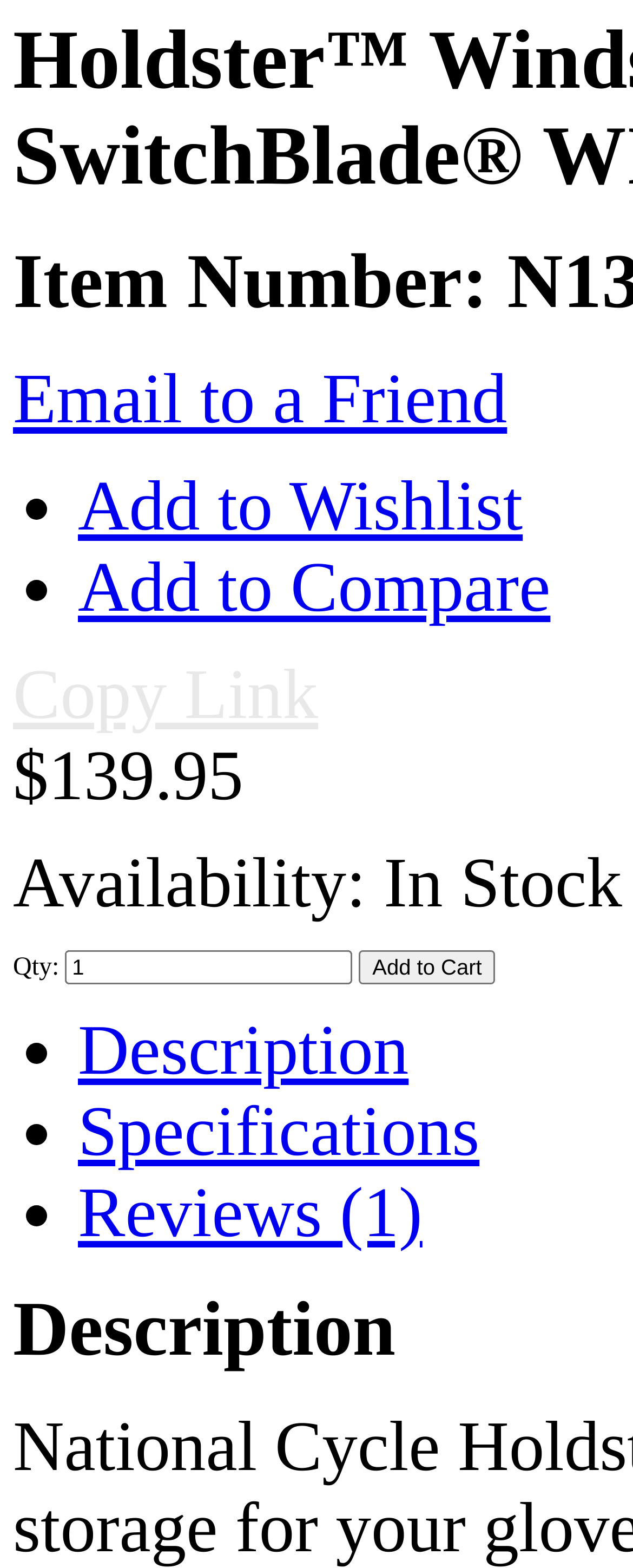Given the description of the UI element: "Email to a Friend", predict the bounding box coordinates in the form of [left, top, right, bottom], with each value being a float between 0 and 1.

[0.021, 0.23, 0.801, 0.28]